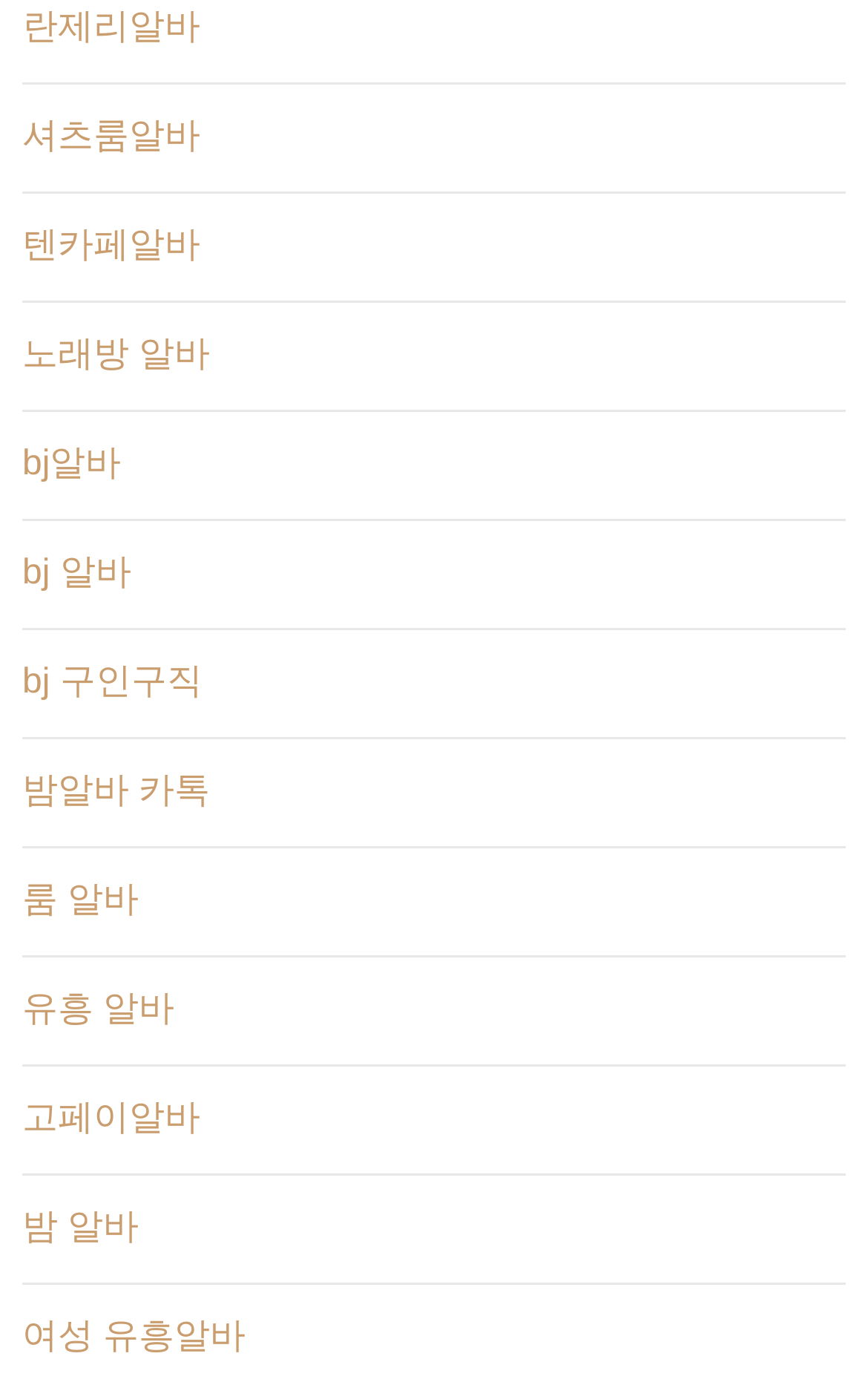Identify the bounding box coordinates of the area you need to click to perform the following instruction: "Browse bj알바 page".

[0.026, 0.322, 0.14, 0.349]